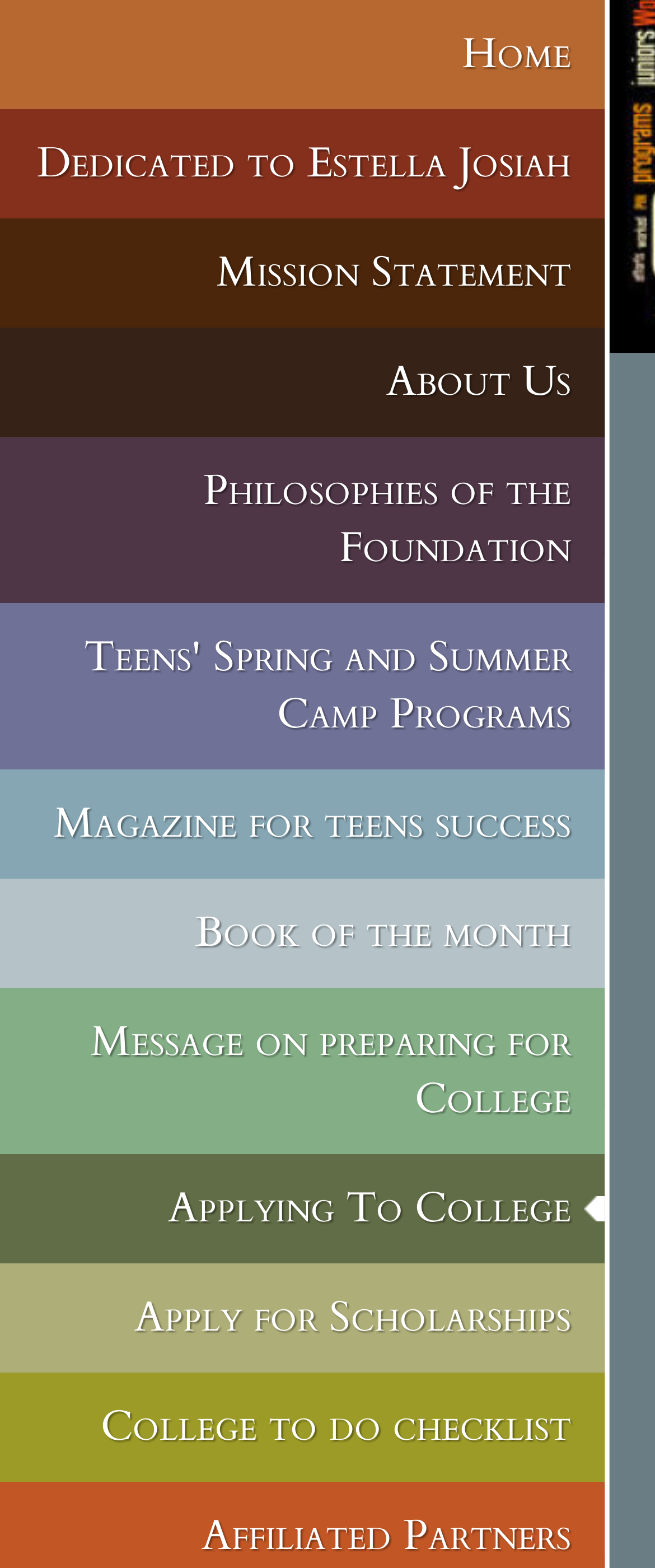Provide a one-word or one-phrase answer to the question:
How many links are there in the navigation menu?

13